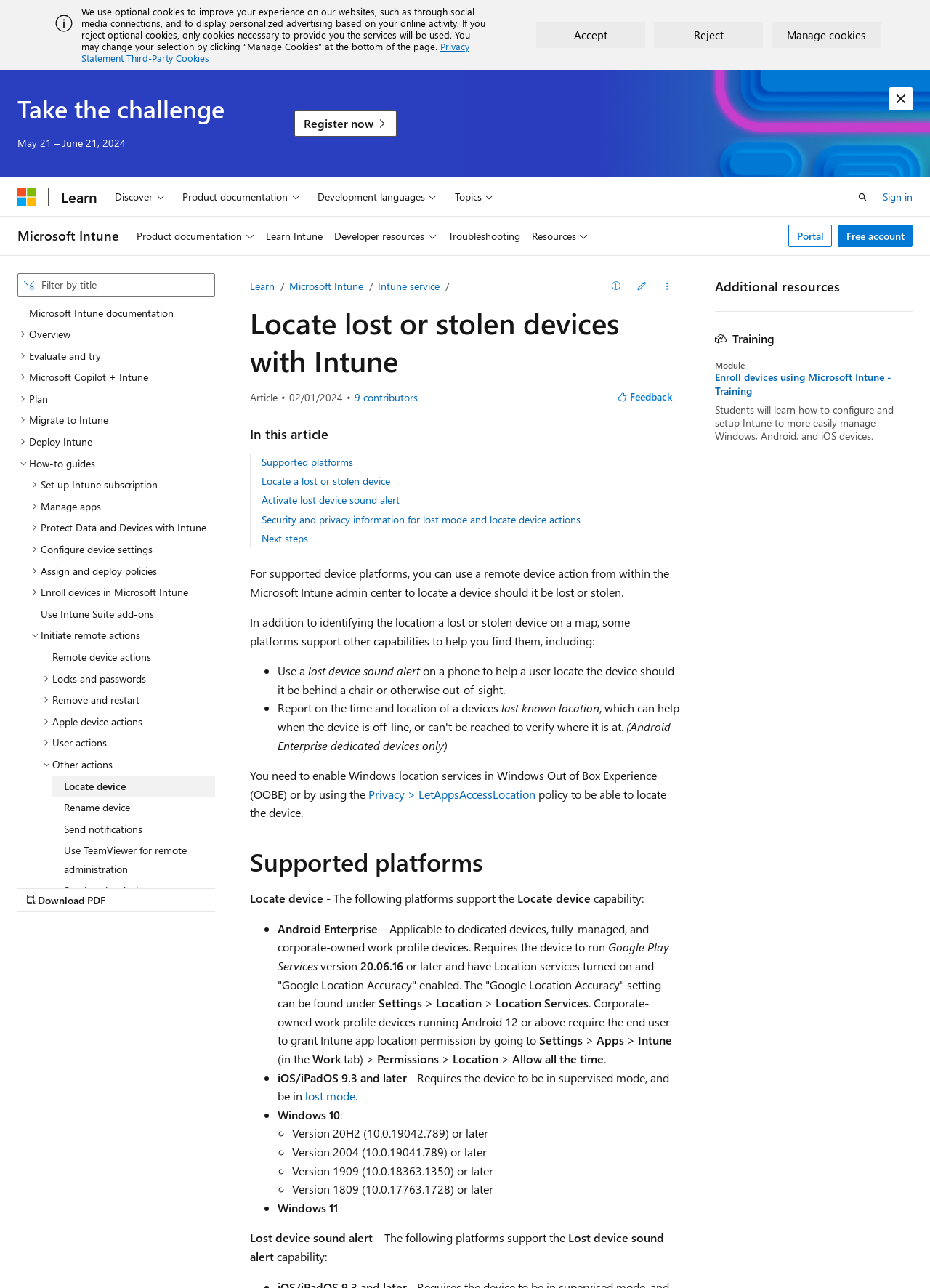Utilize the information from the image to answer the question in detail:
What is the purpose of the 'Download PDF' button?

The 'Download PDF' button is likely used to download the Microsoft Intune documentation in PDF format, allowing users to access the information offline or print it for reference.